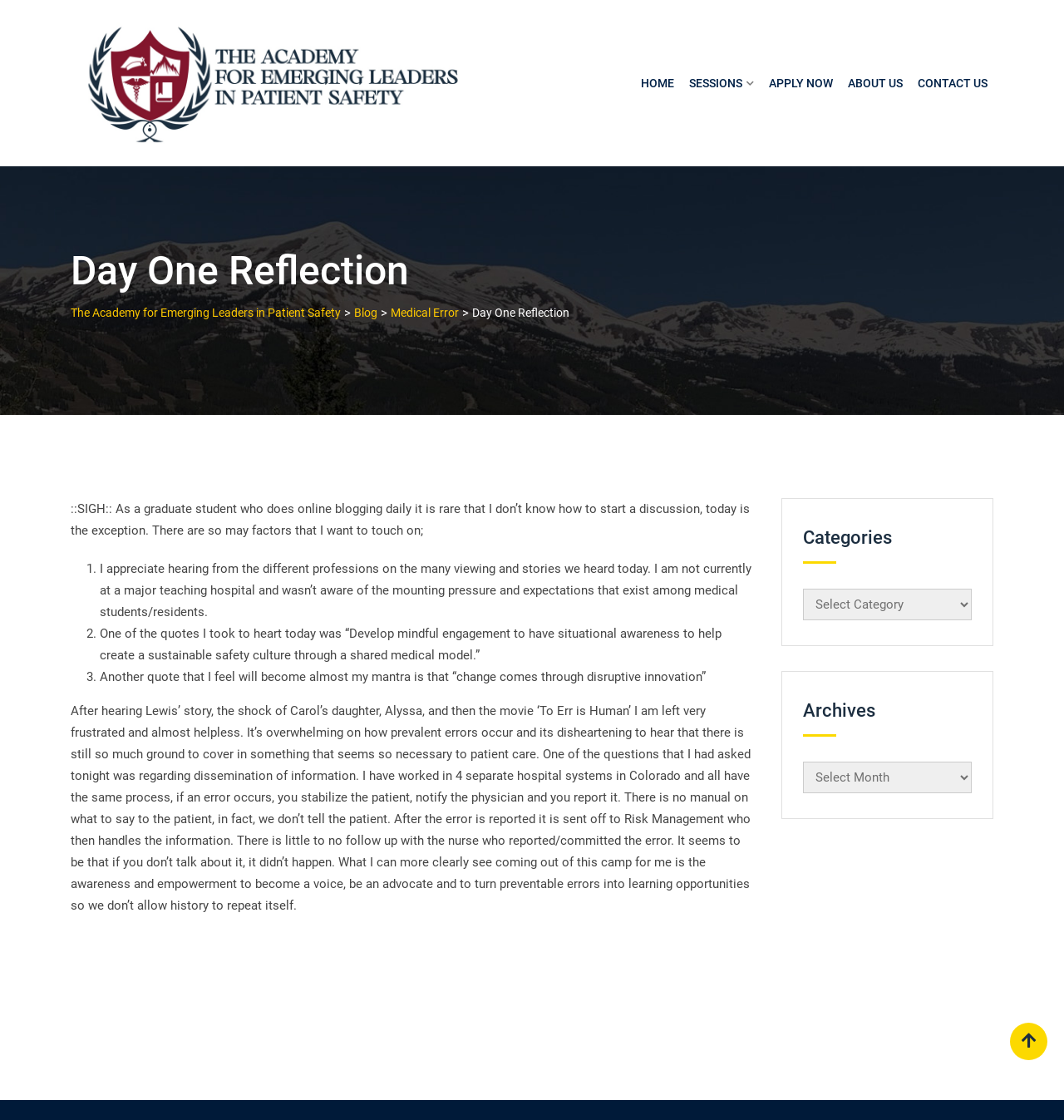Illustrate the webpage with a detailed description.

The webpage is titled "Day One Reflection - The Academy for Emerging Leaders in Patient Safety". At the top left, there is a logo of "The Academy for Emerging Leaders in Patient Safety" accompanied by a link to the academy's website. 

To the right of the logo, there are five navigation links: "HOME", "SESSIONS", "APPLY NOW", "ABOUT US", and "CONTACT US". 

Below the navigation links, there is a heading "Day One Reflection" followed by a link to "The Academy for Emerging Leaders in Patient Safety" and a greater-than symbol. Next to the greater-than symbol, there are three links: "Blog", "Medical Error", and another "Day One Reflection". 

The main content of the webpage is a blog post titled "Day One Reflection". The post starts with a sigh and expresses the author's frustration and helplessness after hearing stories about medical errors. The author then lists three quotes that resonated with them, including one about mindful engagement and another about change coming through disruptive innovation. 

The post continues with the author's reflection on their experience in the medical field, including their frustration with the lack of follow-up with nurses who report medical errors. The author concludes by expressing their desire to become a voice and advocate for patient safety.

To the right of the main content, there is a complementary section with two headings: "Categories" and "Archives". Each heading has a corresponding combobox that allows users to select from a list of options.

At the bottom right corner of the webpage, there is a small icon with a link.